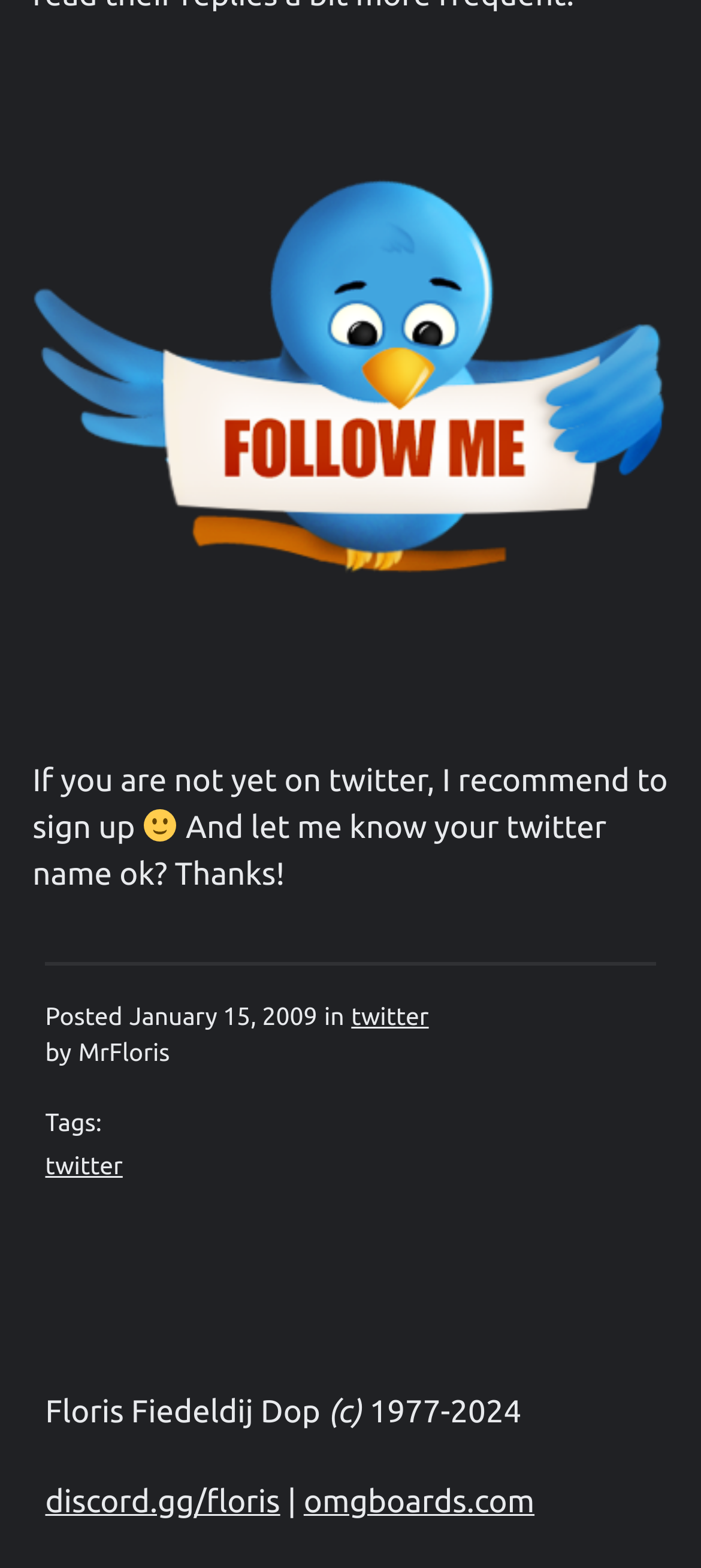Based on the image, provide a detailed response to the question:
What is the name of the person who posted the message?

The name of the person who posted the message is mentioned in the text 'by MrFloris', indicating that MrFloris is the author of the post.